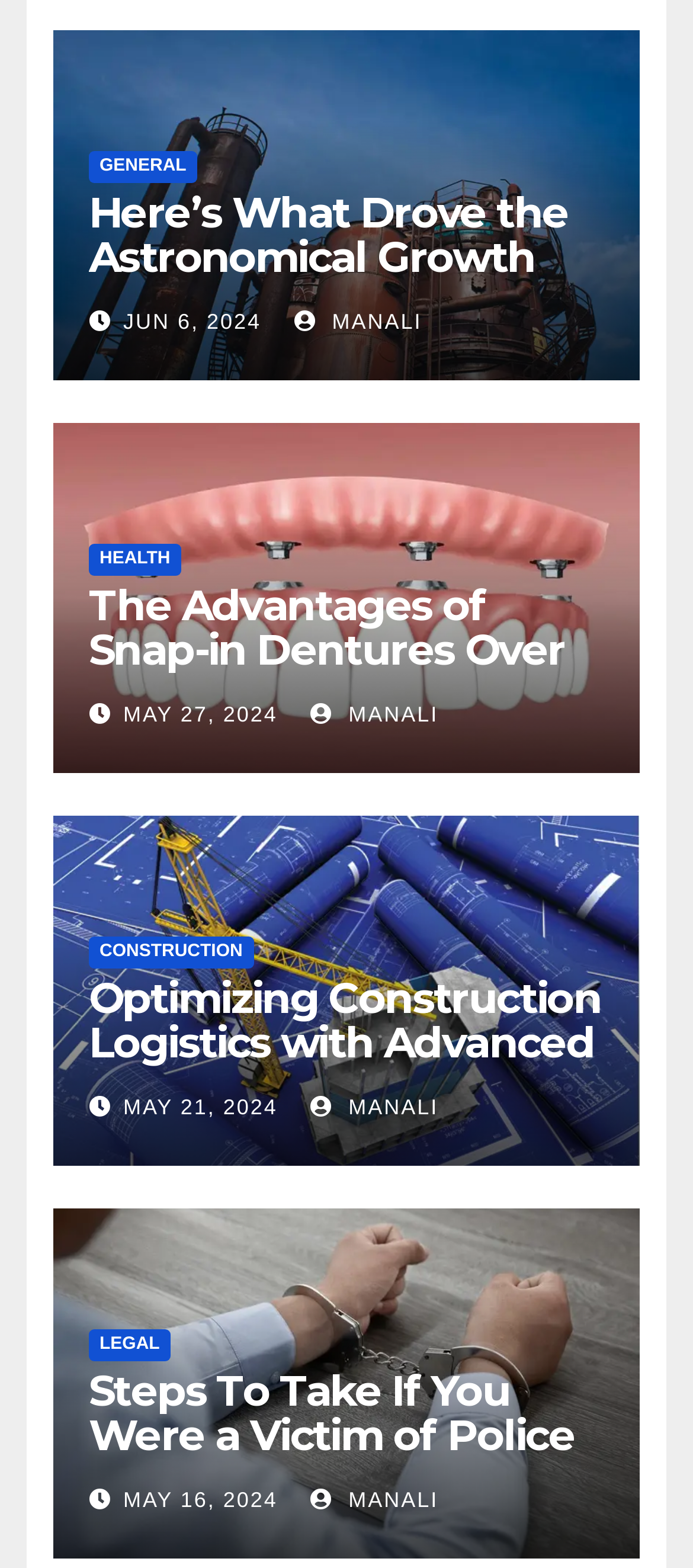Identify the bounding box coordinates for the element you need to click to achieve the following task: "Apply to Michigan Tech". The coordinates must be four float values ranging from 0 to 1, formatted as [left, top, right, bottom].

None